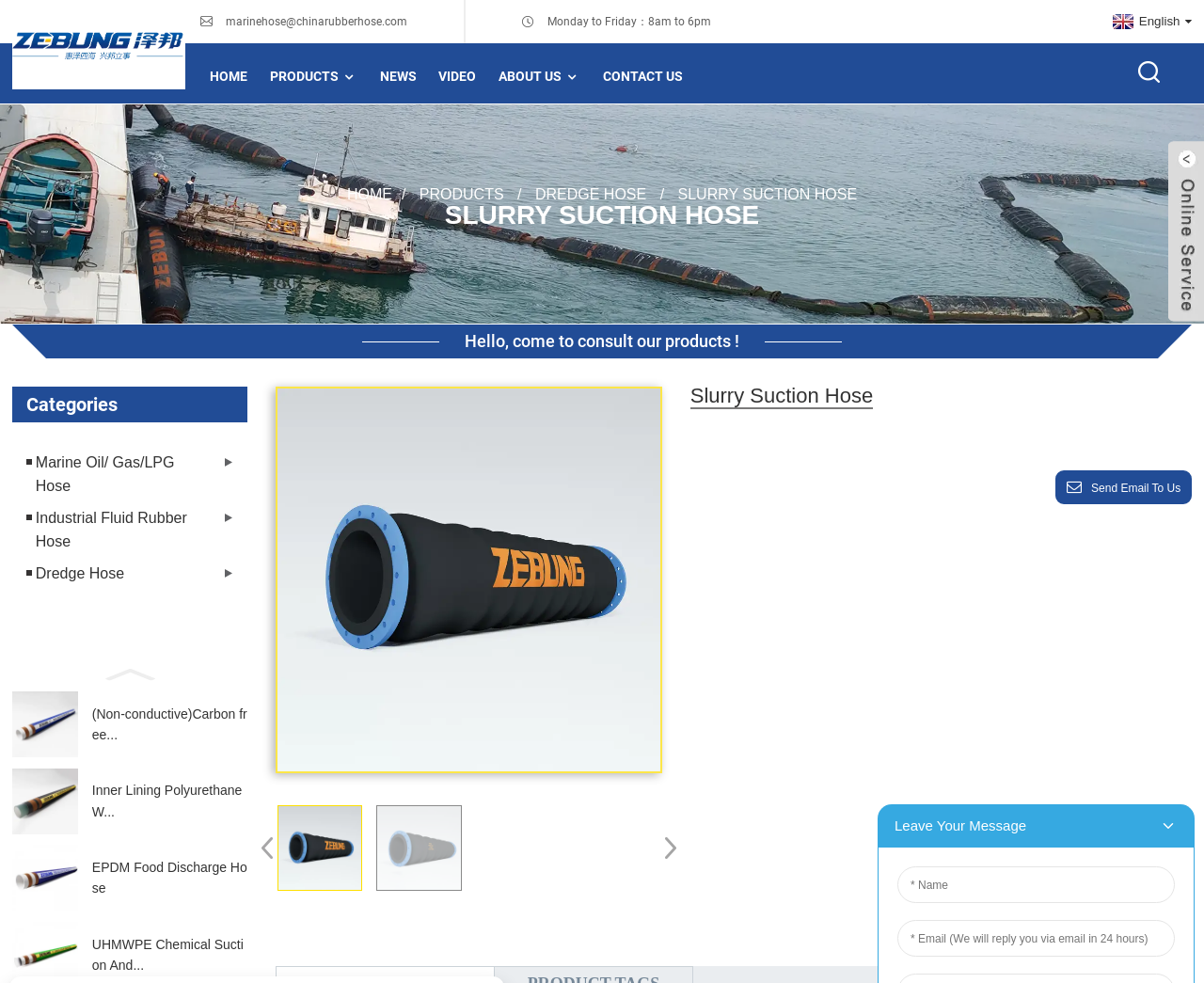Please specify the bounding box coordinates of the element that should be clicked to execute the given instruction: 'Send an email to us'. Ensure the coordinates are four float numbers between 0 and 1, expressed as [left, top, right, bottom].

[0.877, 0.479, 0.99, 0.513]